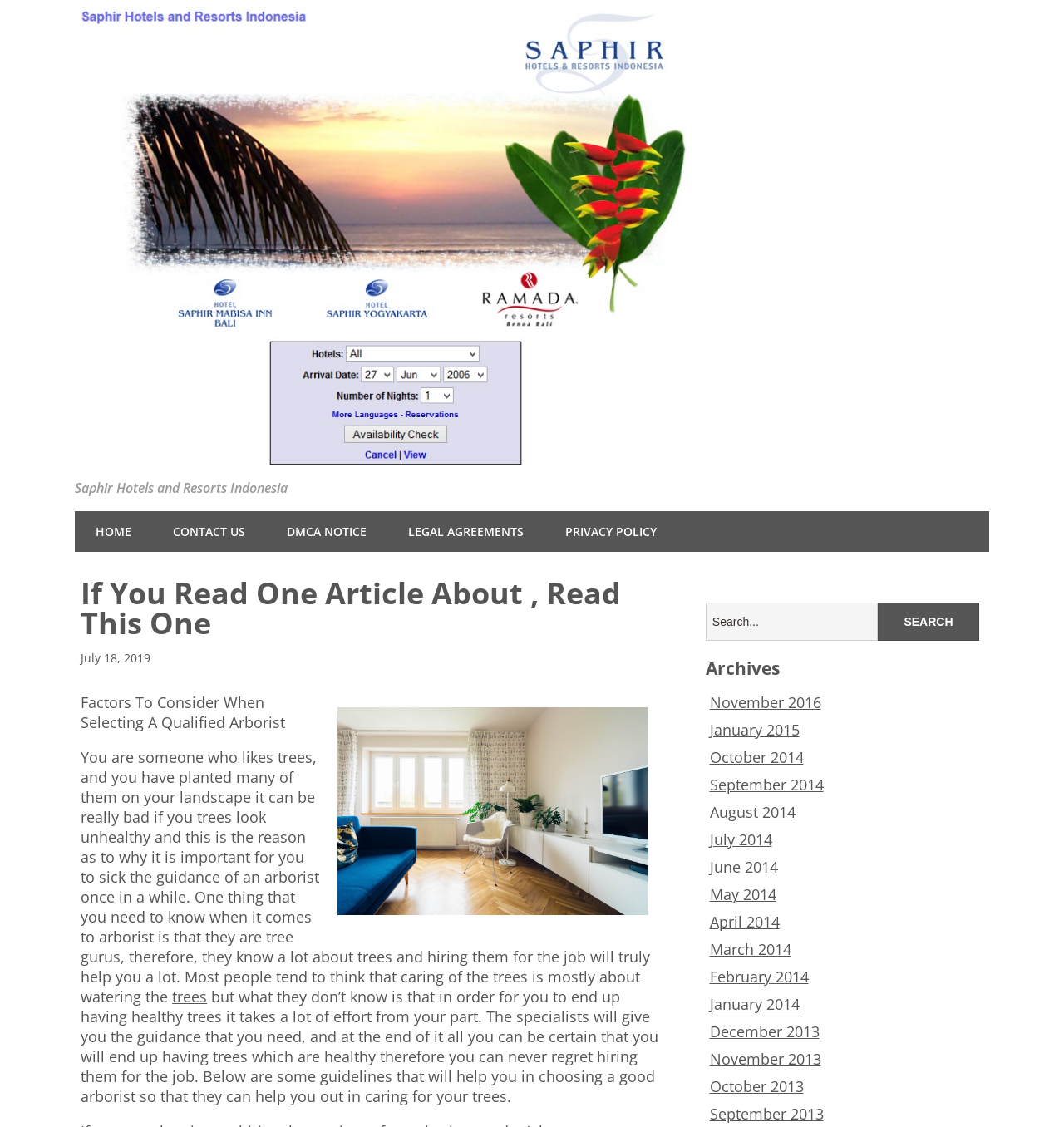Locate the bounding box coordinates of the area to click to fulfill this instruction: "Visit the CONTACT US page". The bounding box should be presented as four float numbers between 0 and 1, in the order [left, top, right, bottom].

[0.143, 0.454, 0.25, 0.49]